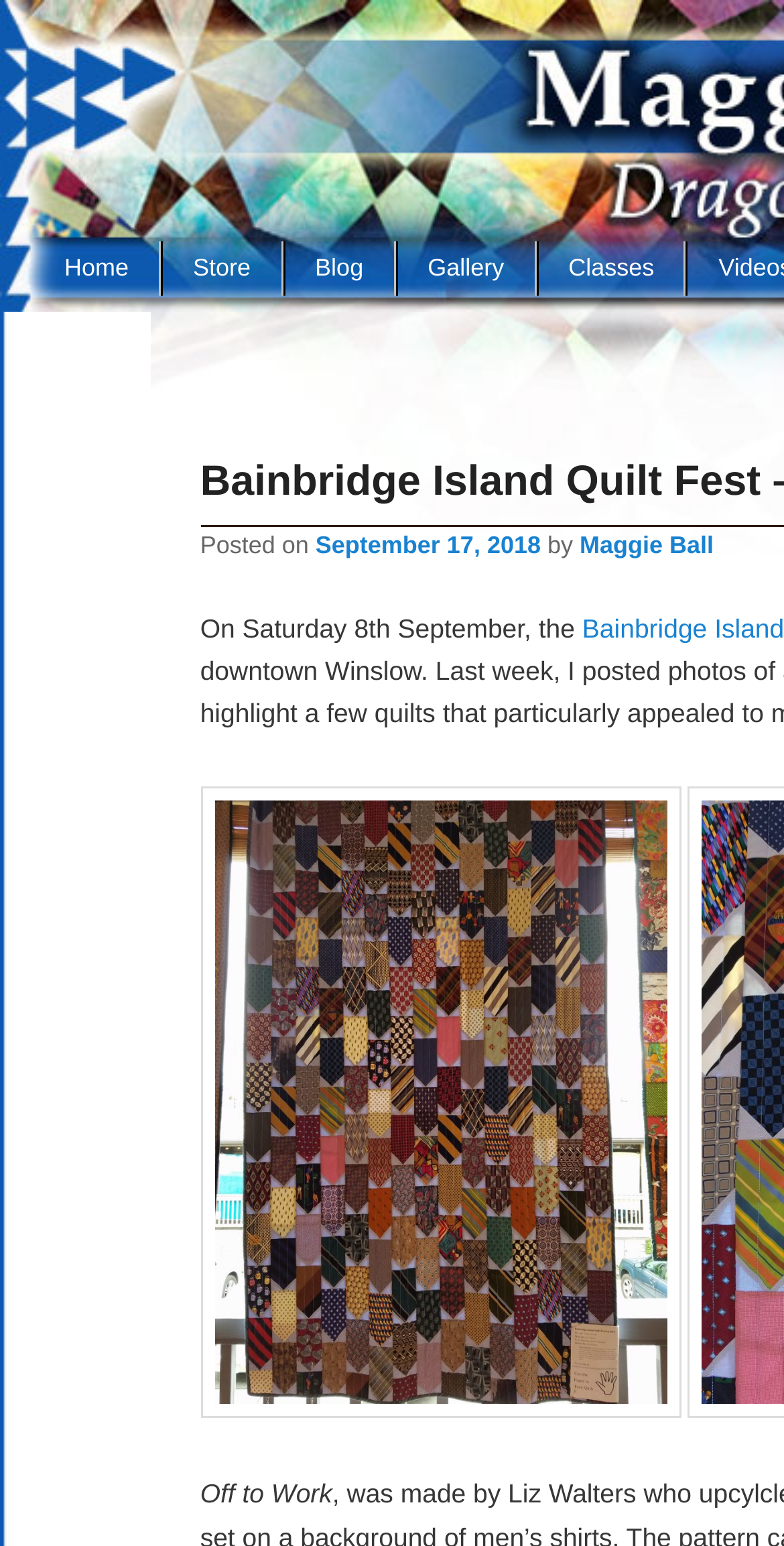Who is the author of the blog post?
Answer the question in as much detail as possible.

The author of the blog post is mentioned in the text 'Posted on September 17, 2018 by Maggie Ball' which is part of the webpage content.